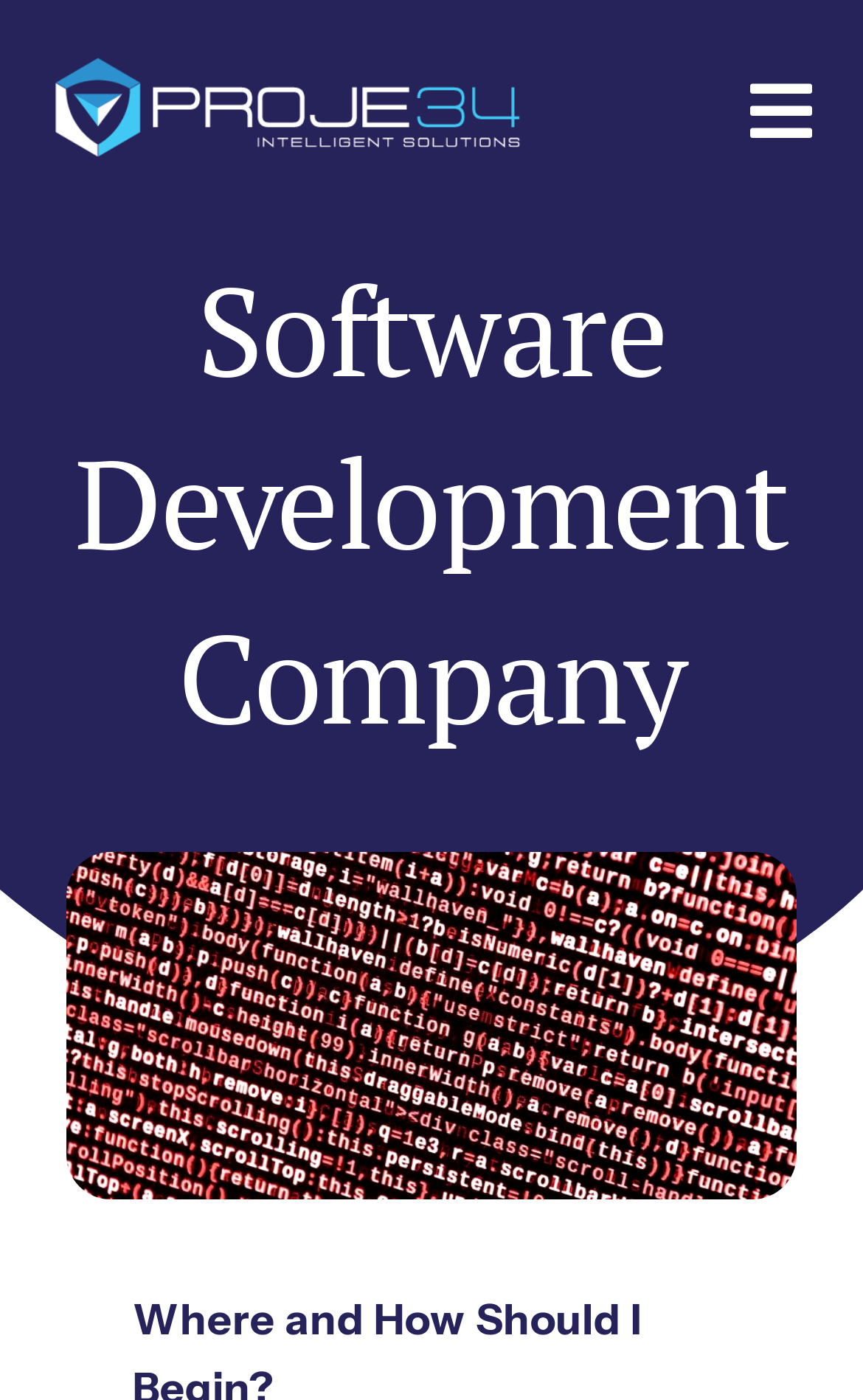Extract the primary heading text from the webpage.

Software Development Company